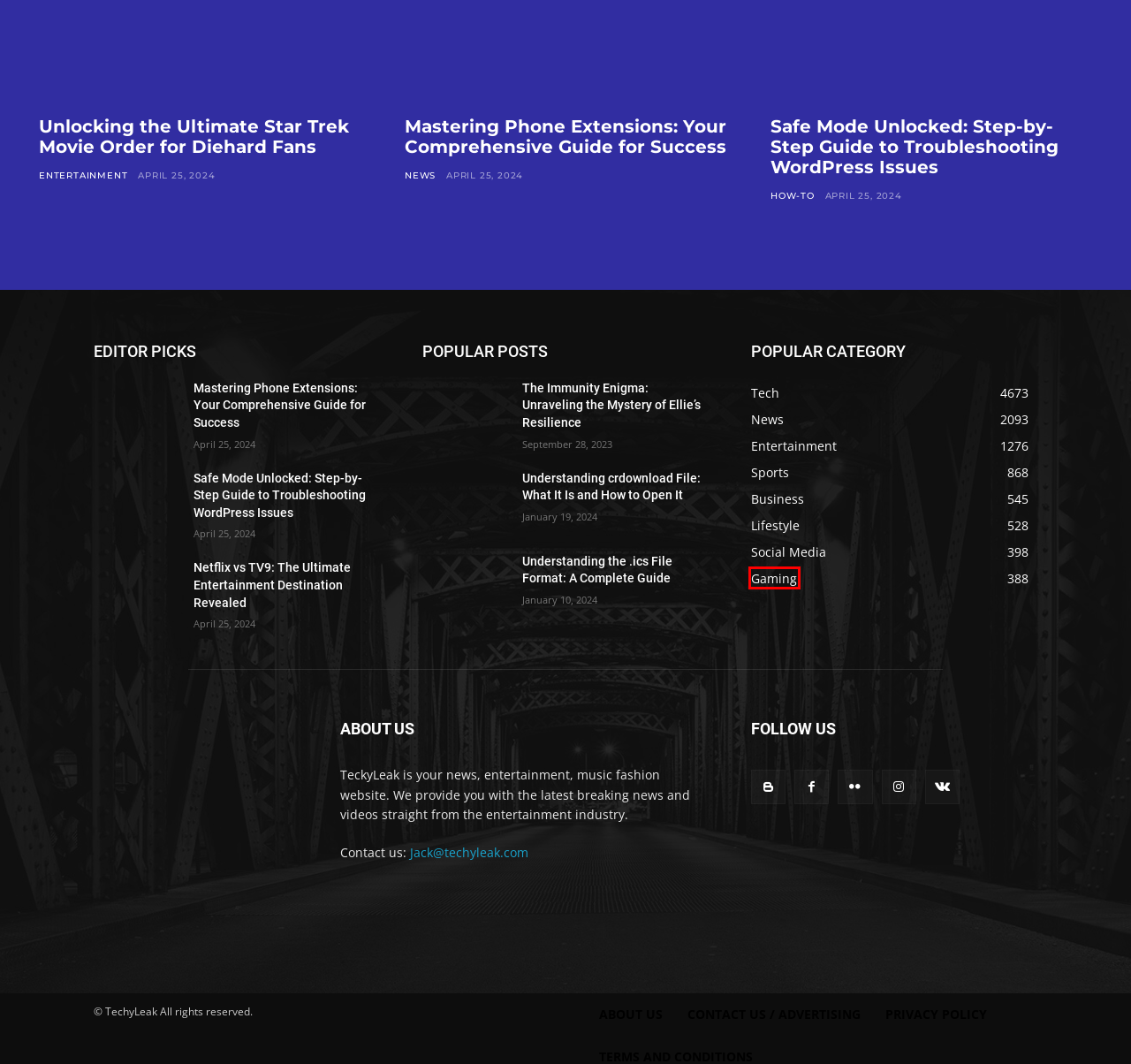You are provided a screenshot of a webpage featuring a red bounding box around a UI element. Choose the webpage description that most accurately represents the new webpage after clicking the element within the red bounding box. Here are the candidates:
A. Contact Us / Advertising - Techy Leak
B. Gaming - Techy Leak
C. Understanding the .ics File Format: A Complete Guide - Techy Leak
D. Understanding crdownload File: What It Is and How to Open It - Techy Leak
E. The Immunity Enigma: Unraveling the Mystery of Ellie's Resilience - Techy Leak
F. Techy Leak
G. Social Media - Techy Leak
H. About Us - Techy Leak

B